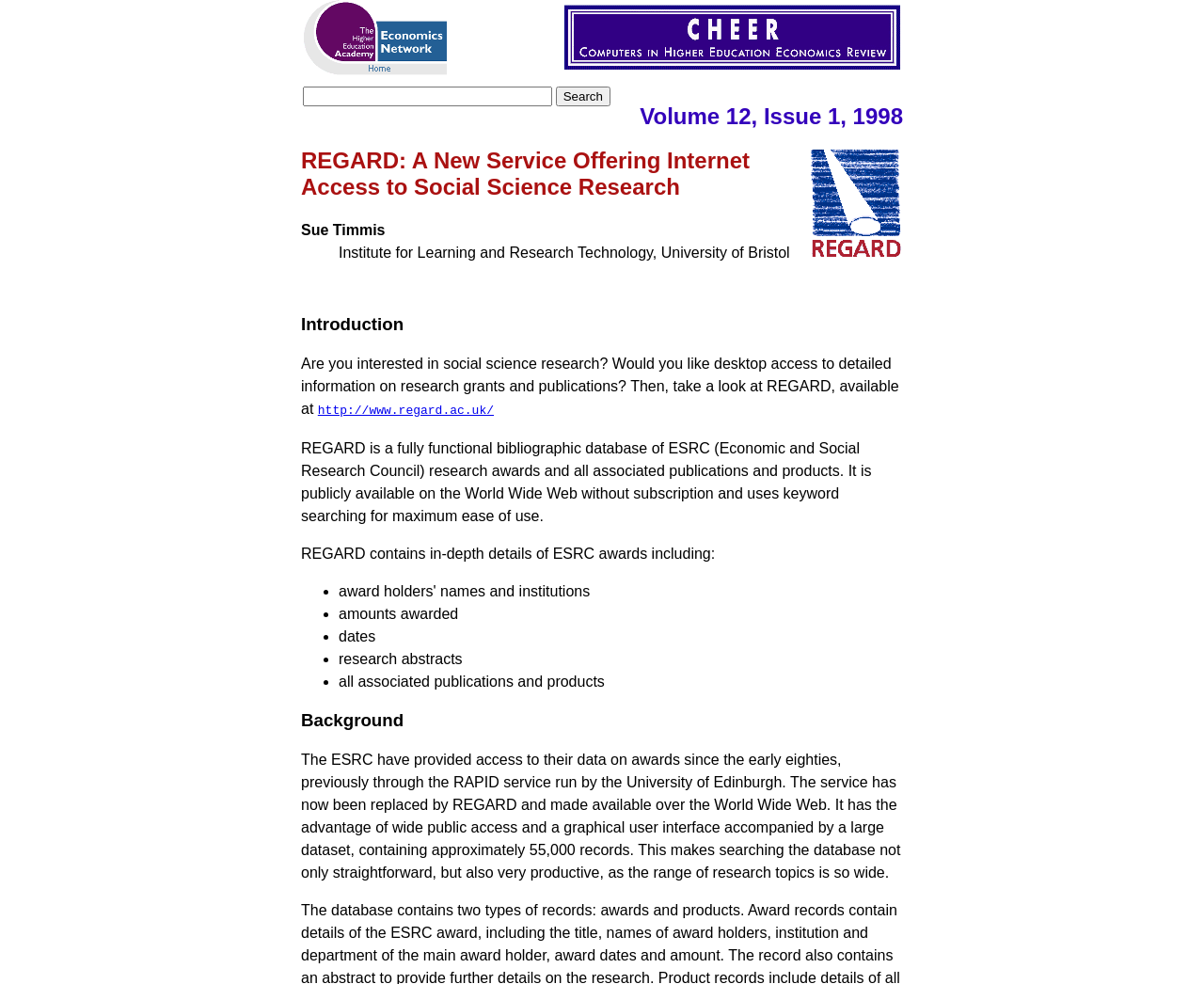Present a detailed account of what is displayed on the webpage.

The webpage is announcing the launch of REGARD, a new service offering internet access to social science research. At the top of the page, there are two images, one of the Economics Network and another of CHEER Virtual Edition, positioned side by side. Below these images, there is a search bar with a "Search" button to the right.

The main content of the page is divided into sections, each with a heading. The first section is titled "Volume 12, Issue 1, 1998" and is followed by a heading that introduces the new service, "REGARD: A New Service Offering Internet Access to Social Science Research". This section includes a description list with the author's name, Sue Timmis, and her affiliation, the Institute for Learning and Research Technology, University of Bristol.

The next section is titled "Introduction" and provides an overview of the service. It explains that REGARD is a bibliographic database of ESRC research awards and associated publications, available on the World Wide Web without subscription. The database uses keyword searching and contains in-depth details of ESRC awards, including amounts awarded, dates, research abstracts, and associated publications and products.

The final section is titled "Background" and provides information on the history of the service. It explains that the ESRC has provided access to their data on awards since the early eighties, previously through the RAPID service, and that REGARD has replaced this service, offering wide public access and a graphical user interface with a large dataset of approximately 55,000 records.